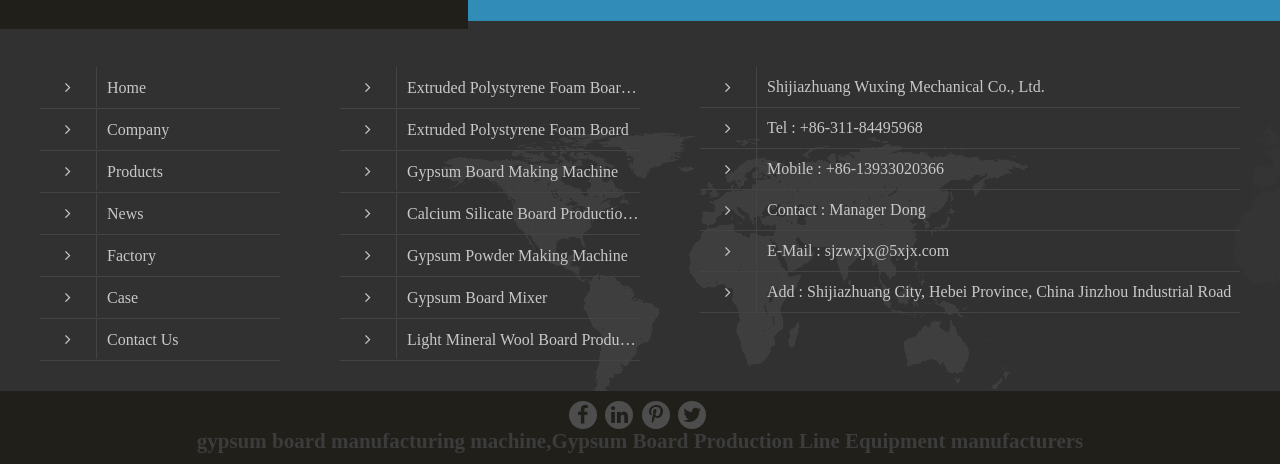Please identify the bounding box coordinates of the element's region that I should click in order to complete the following instruction: "Contact Manager Dong". The bounding box coordinates consist of four float numbers between 0 and 1, i.e., [left, top, right, bottom].

[0.599, 0.433, 0.723, 0.47]